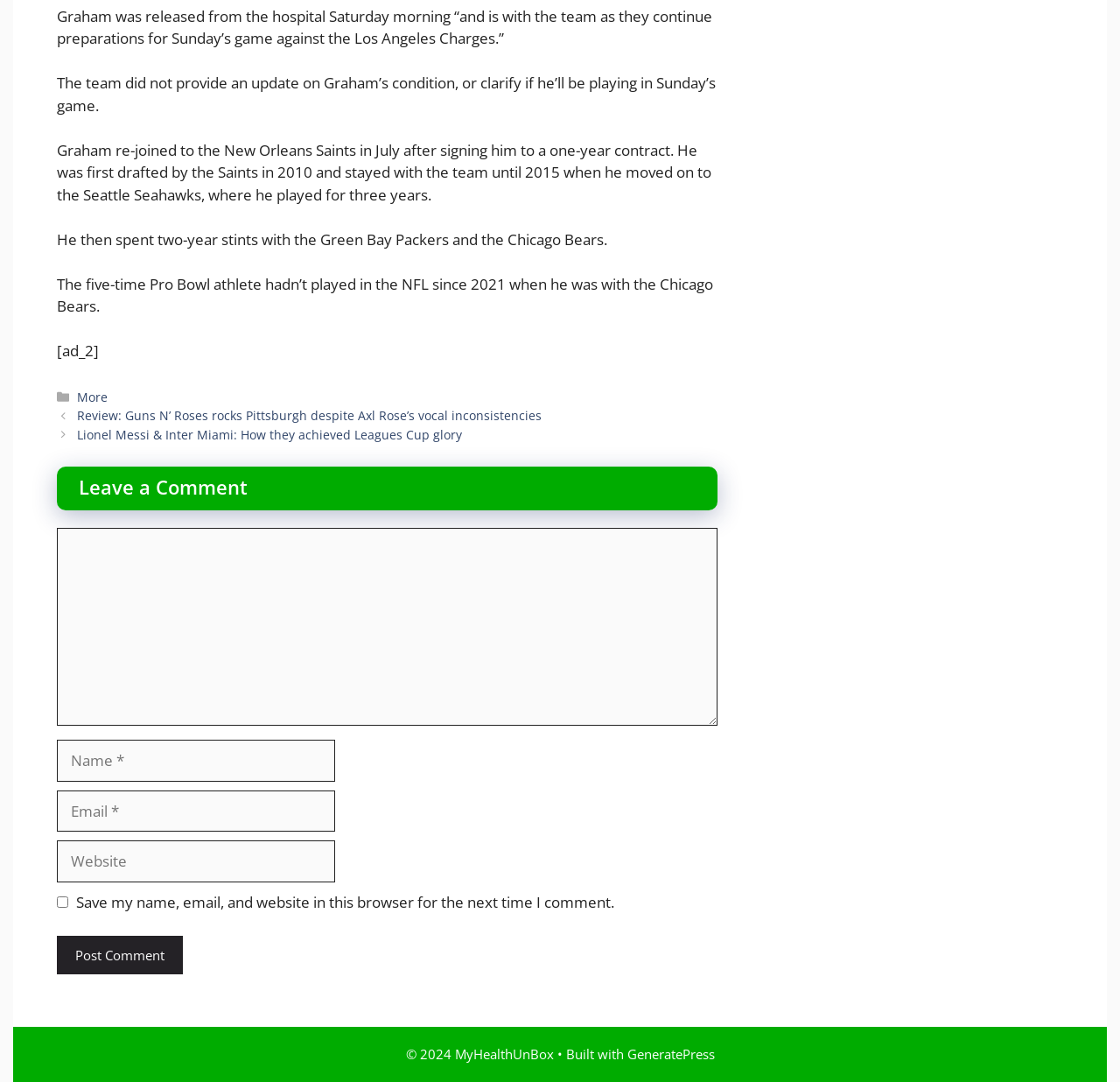Using the format (top-left x, top-left y, bottom-right x, bottom-right y), provide the bounding box coordinates for the described UI element. All values should be floating point numbers between 0 and 1: Media kit

None